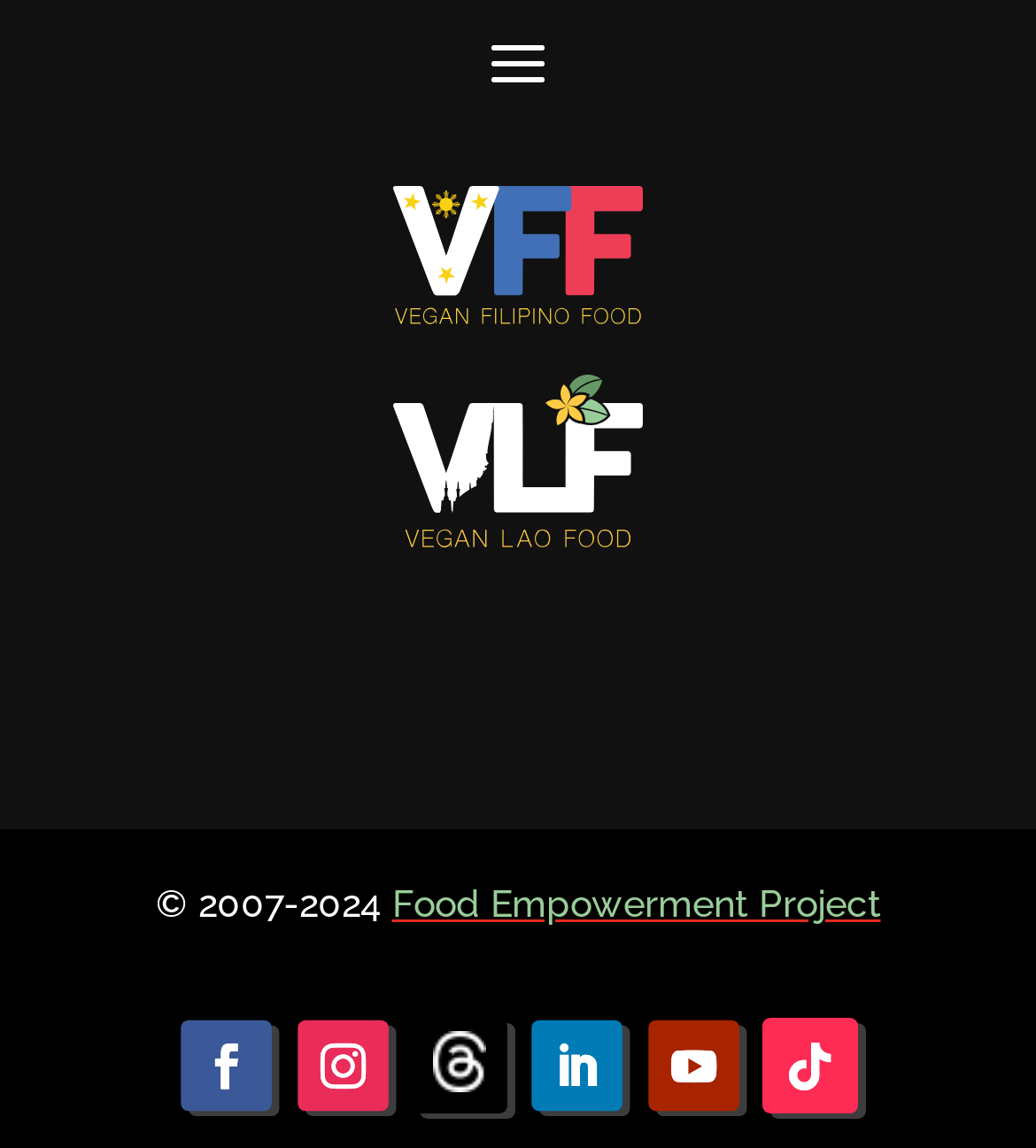Based on the description "Food Empowerment Project", find the bounding box of the specified UI element.

[0.378, 0.769, 0.85, 0.806]